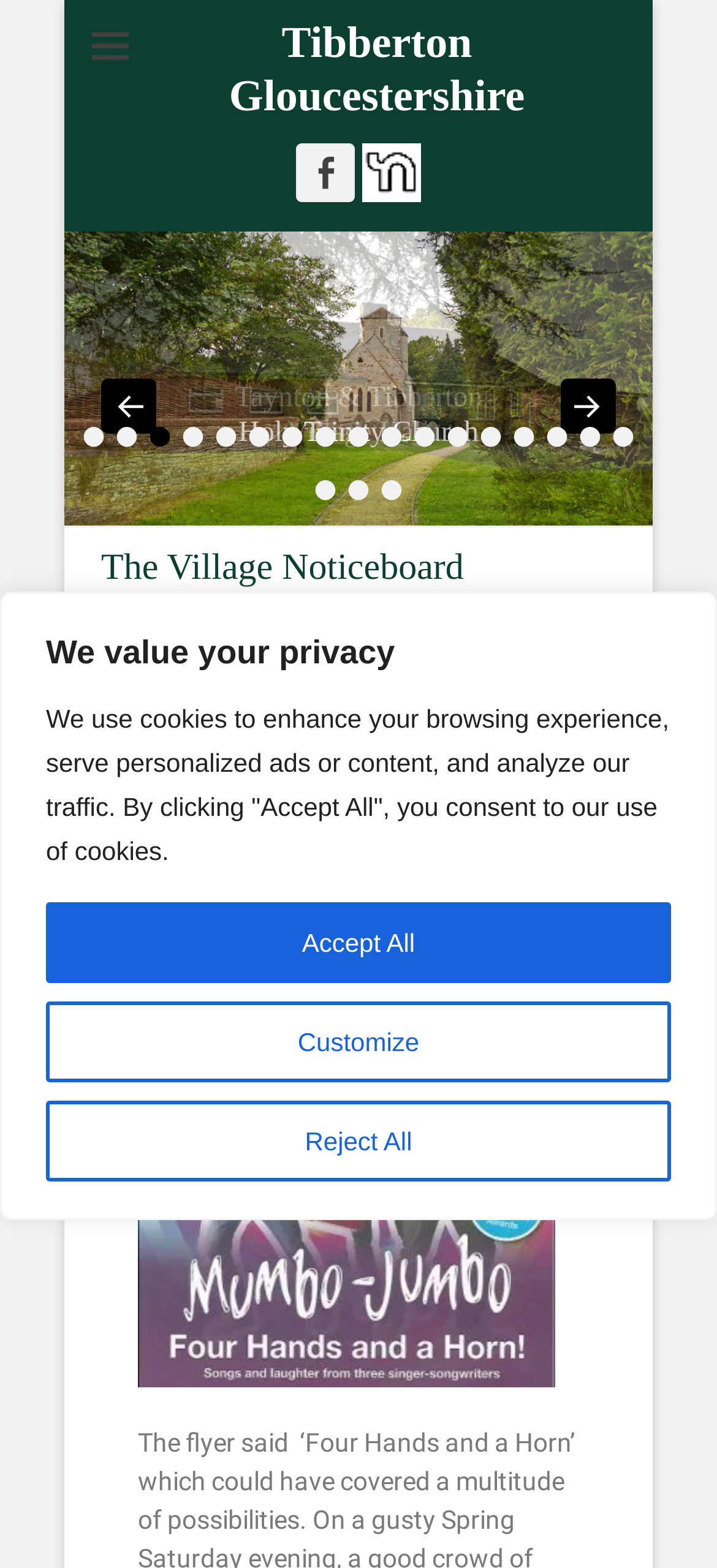Please locate the bounding box coordinates of the element's region that needs to be clicked to follow the instruction: "Read the Mumbo-Jumbo Review". The bounding box coordinates should be provided as four float numbers between 0 and 1, i.e., [left, top, right, bottom].

[0.141, 0.536, 0.859, 0.564]